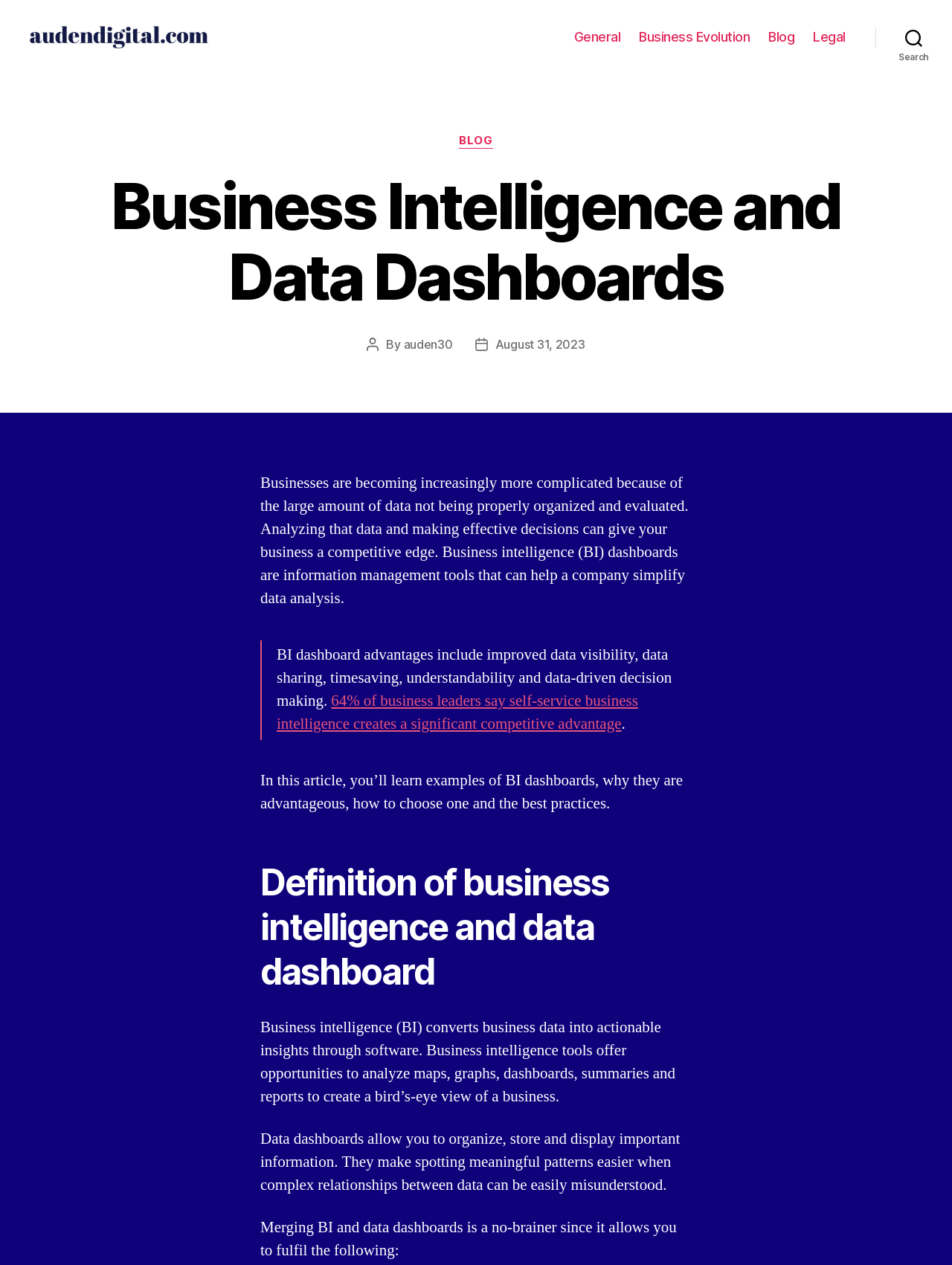Identify the bounding box coordinates of the clickable region necessary to fulfill the following instruction: "Navigate to the General page". The bounding box coordinates should be four float numbers between 0 and 1, i.e., [left, top, right, bottom].

[0.603, 0.023, 0.652, 0.036]